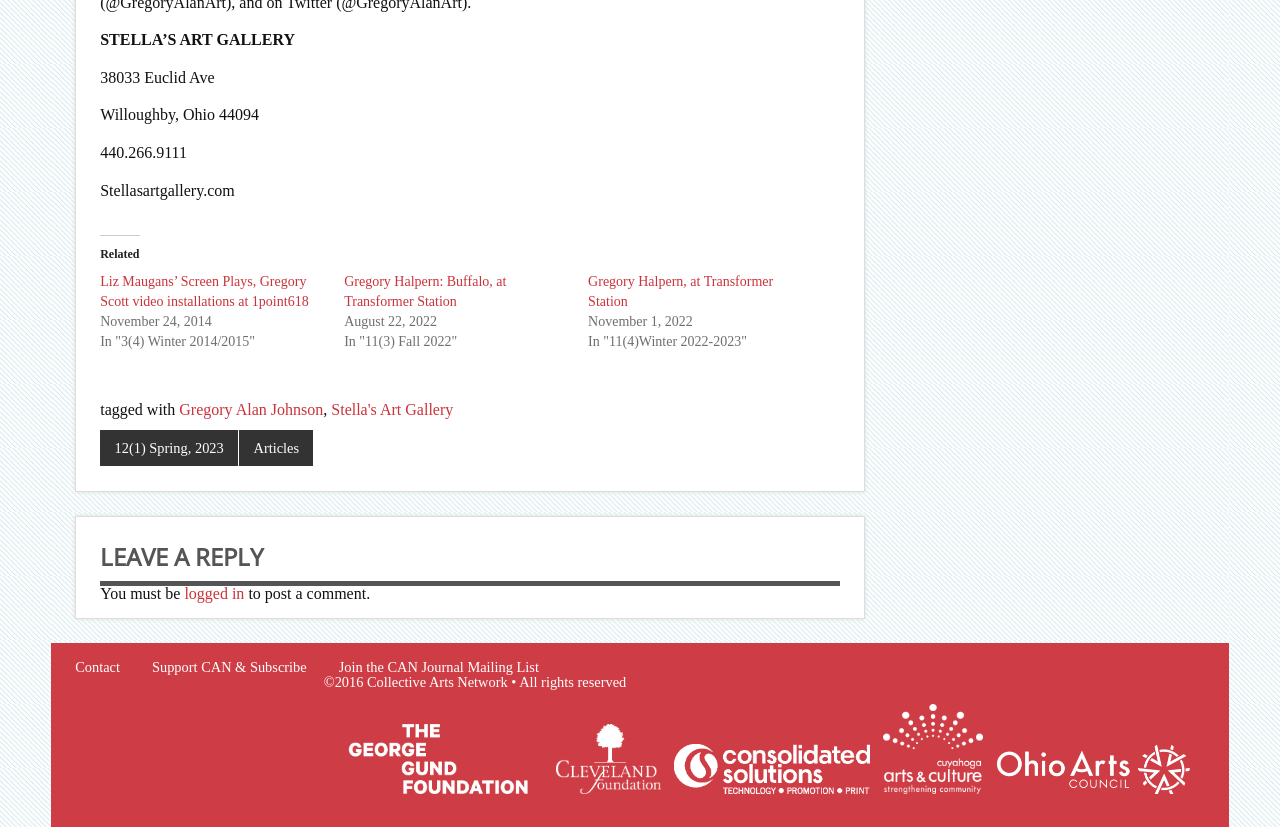Please indicate the bounding box coordinates of the element's region to be clicked to achieve the instruction: "Check plagiarism". Provide the coordinates as four float numbers between 0 and 1, i.e., [left, top, right, bottom].

None